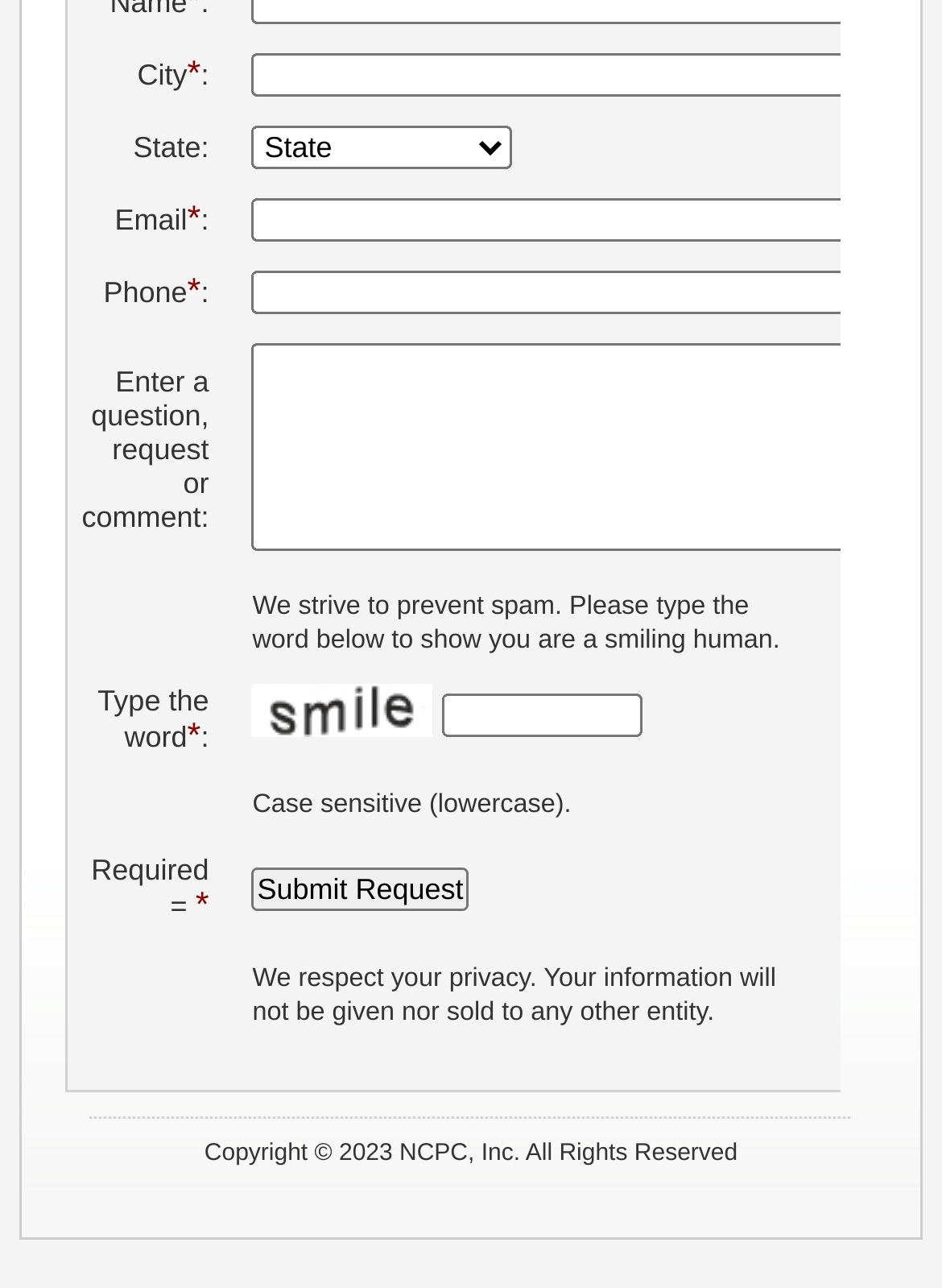Respond concisely with one word or phrase to the following query:
What is the type of the second input field?

Combobox